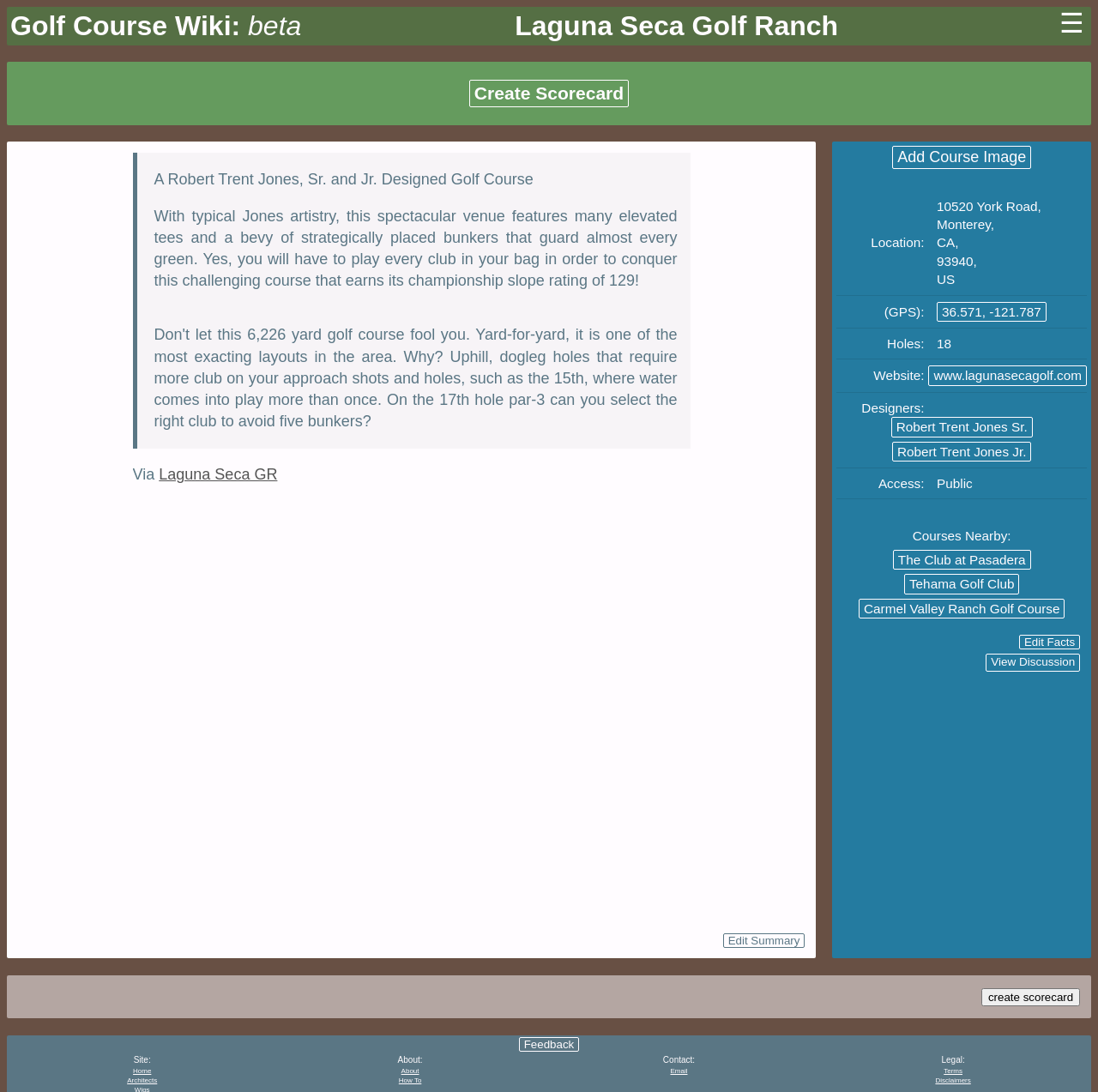Use a single word or phrase to answer the question: 
What is the name of the golf course?

Laguna Seca Golf Ranch